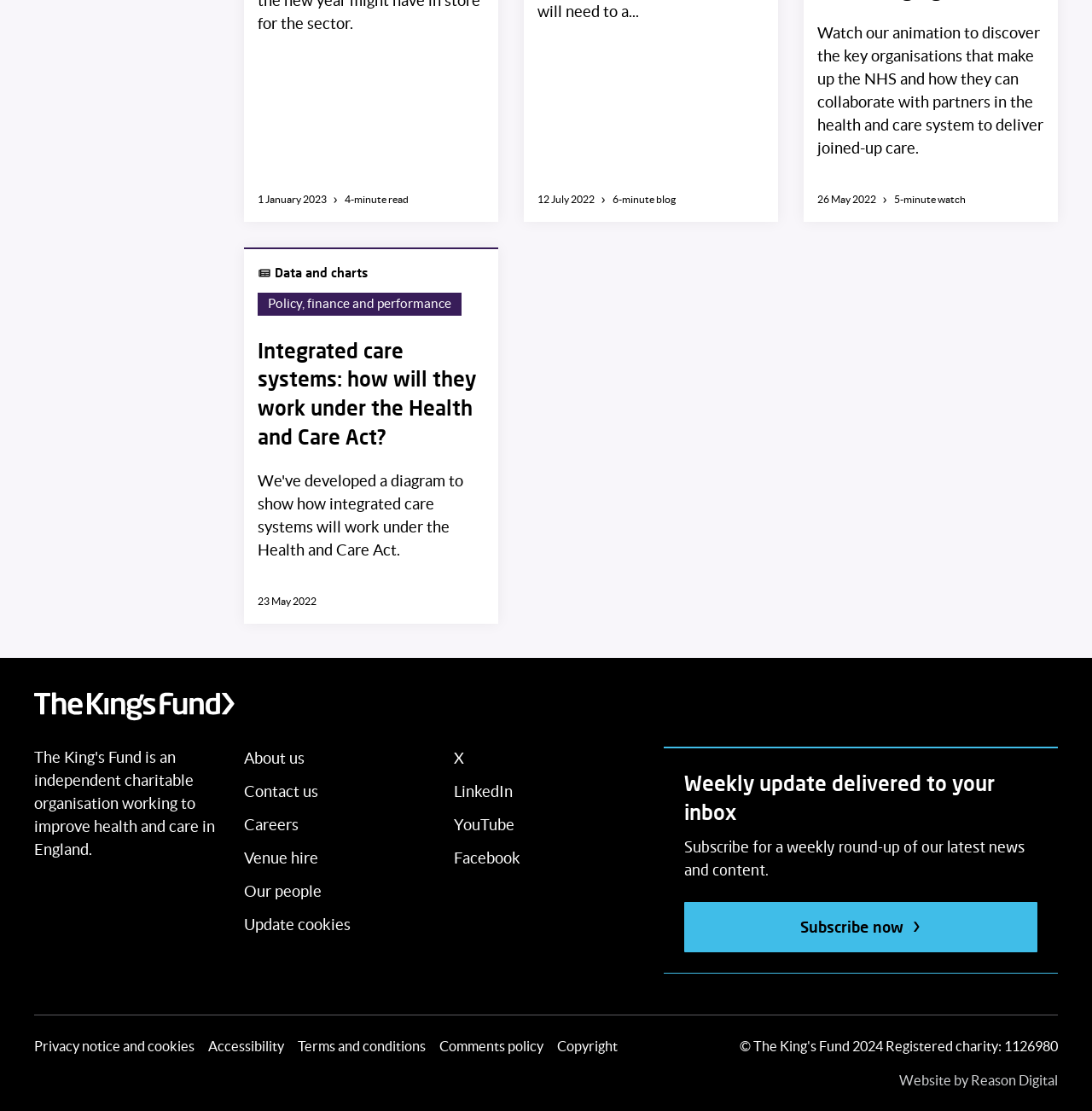What is the name of the organization behind the website?
Please provide a single word or phrase as your answer based on the screenshot.

The King's Fund